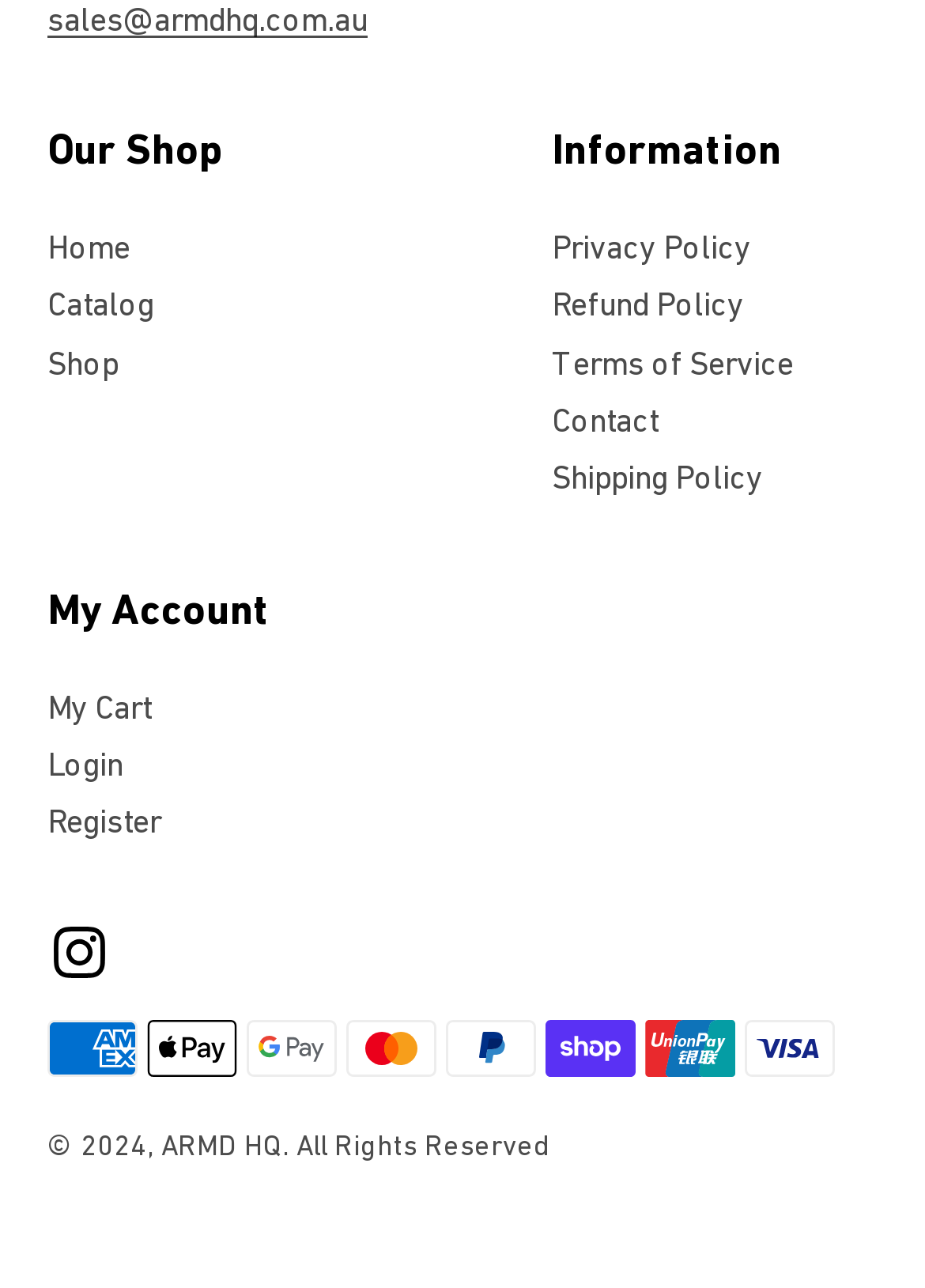What is the link to the catalog?
Could you answer the question with a detailed and thorough explanation?

The link to the catalog can be found in the top-left corner of the webpage, where it says 'Catalog' as a link element, next to the 'Home' and 'Shop' links.